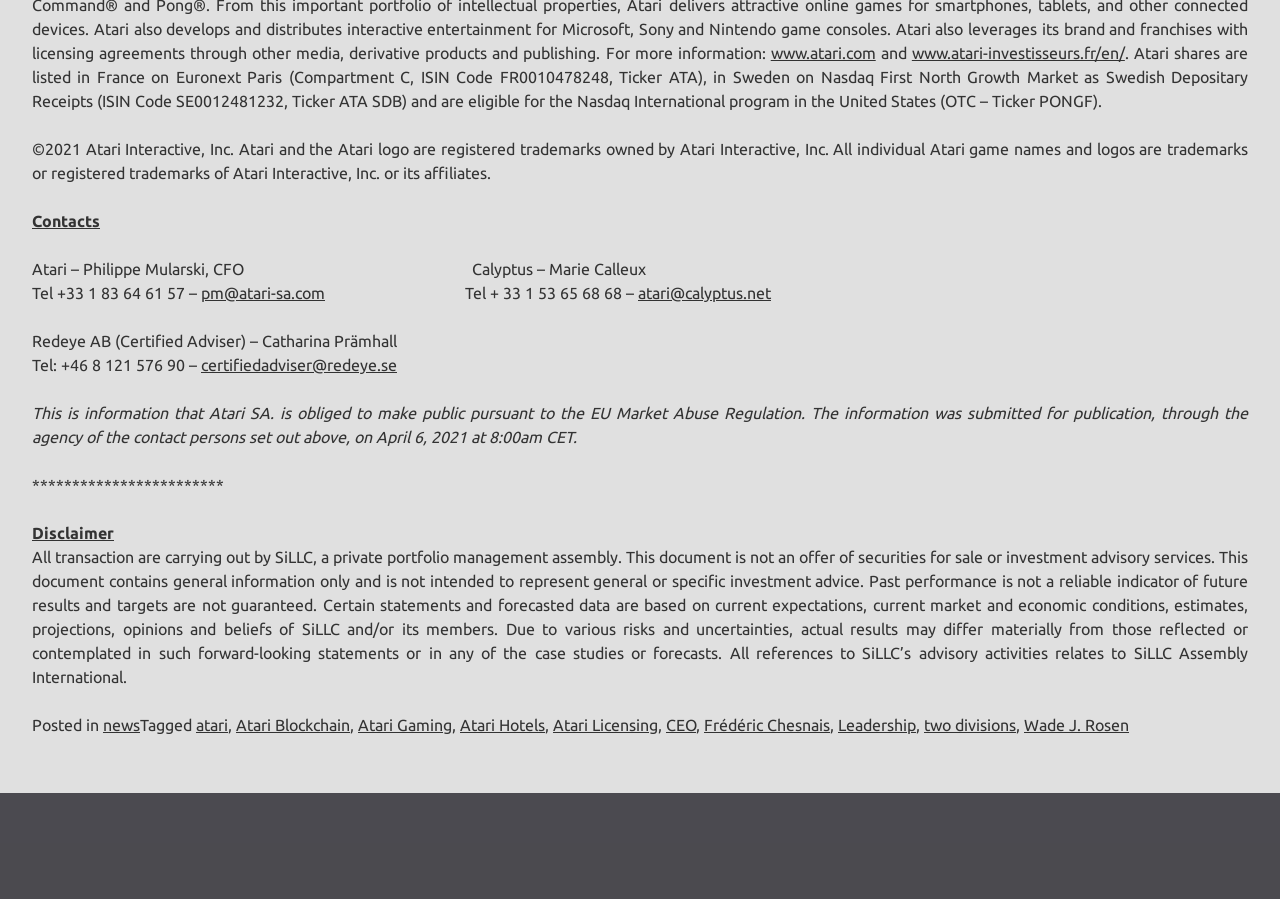Find the bounding box coordinates corresponding to the UI element with the description: "Leadership". The coordinates should be formatted as [left, top, right, bottom], with values as floats between 0 and 1.

[0.655, 0.796, 0.716, 0.816]